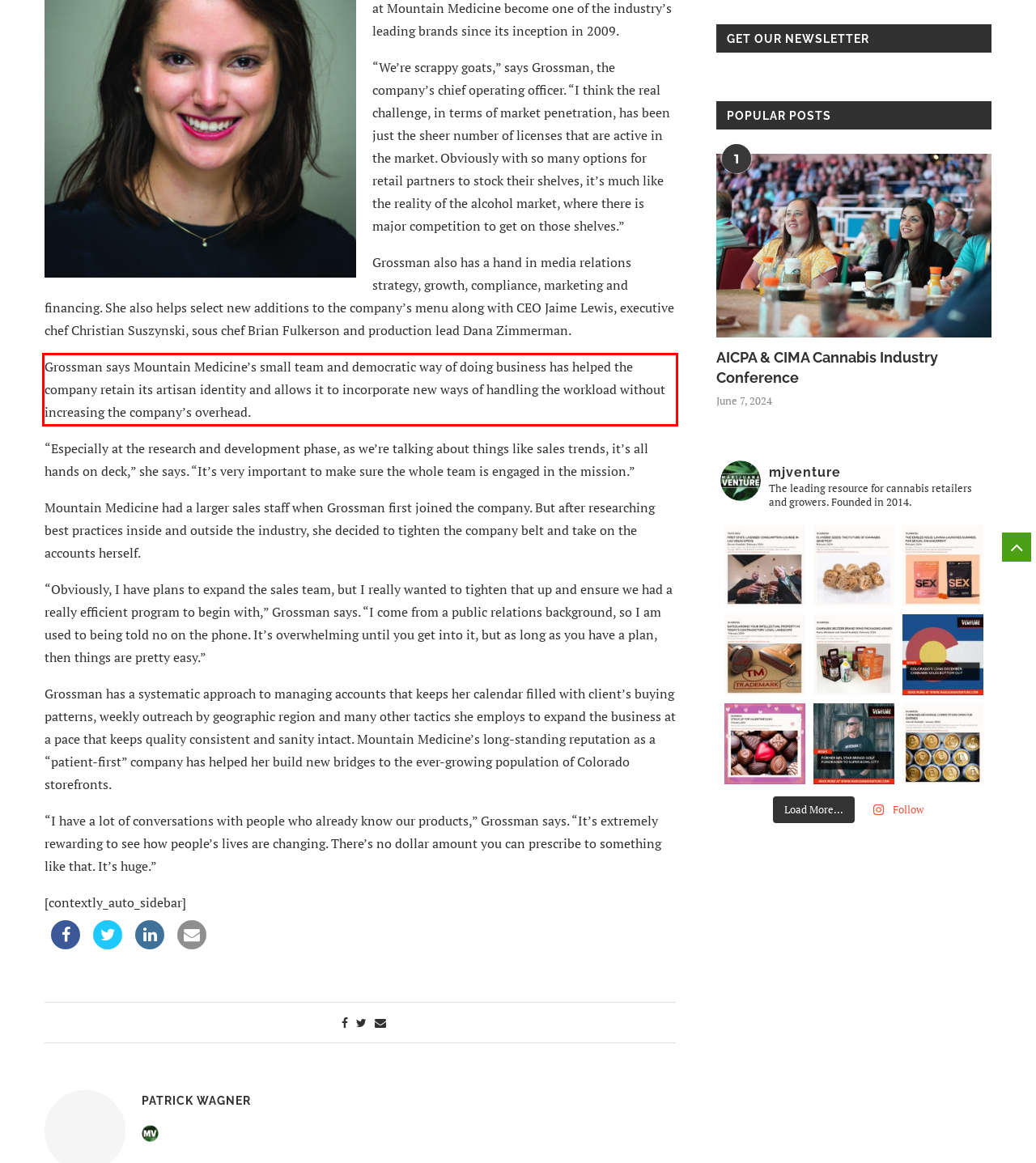You are provided with a webpage screenshot that includes a red rectangle bounding box. Extract the text content from within the bounding box using OCR.

Grossman says Mountain Medicine’s small team and democratic way of doing business has helped the company retain its artisan identity and allows it to incorporate new ways of handling the workload without increasing the company’s overhead.